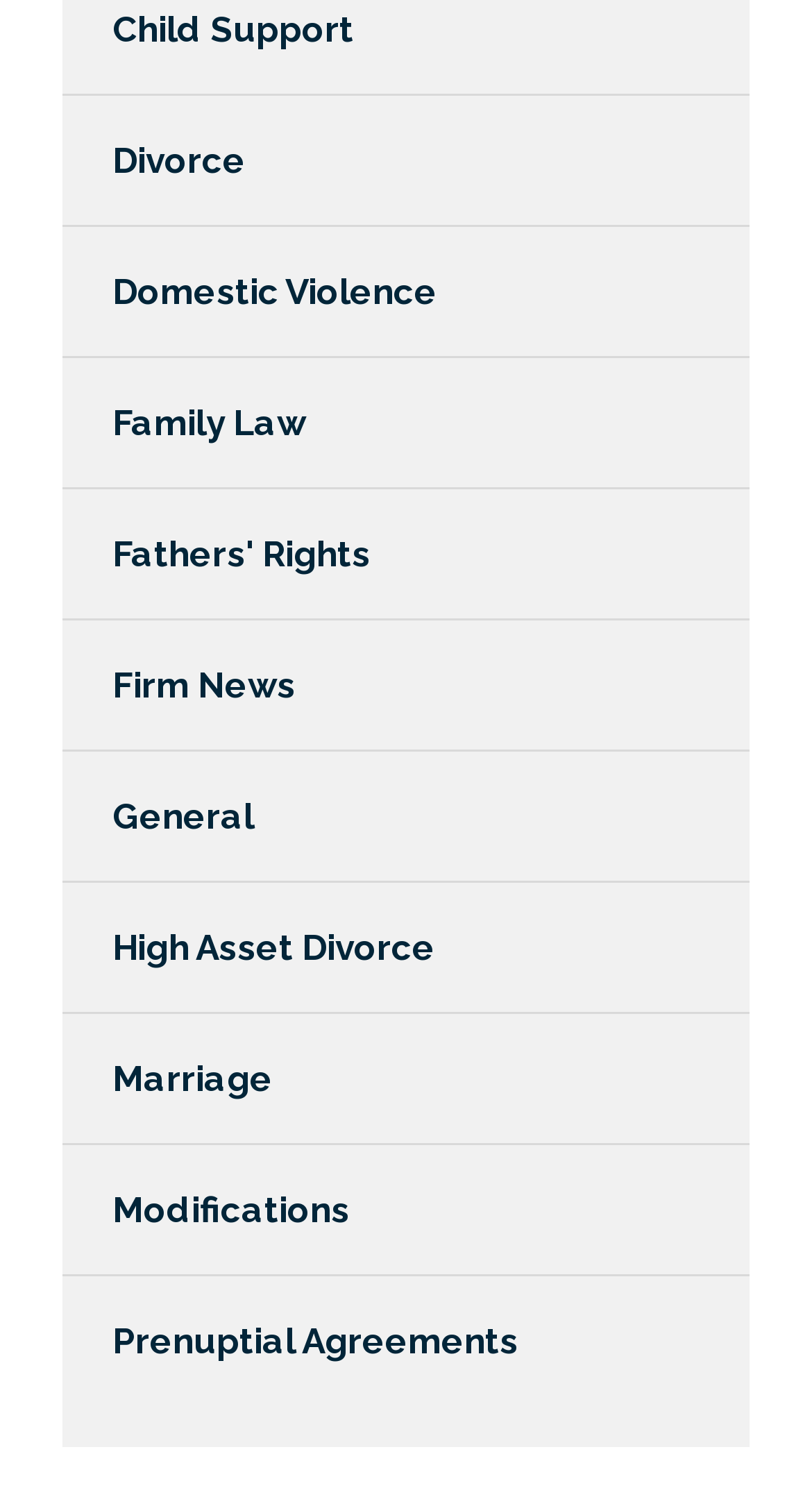Based on the element description High Asset Divorce, identify the bounding box coordinates for the UI element. The coordinates should be in the format (top-left x, top-left y, bottom-right x, bottom-right y) and within the 0 to 1 range.

[0.077, 0.59, 0.923, 0.677]